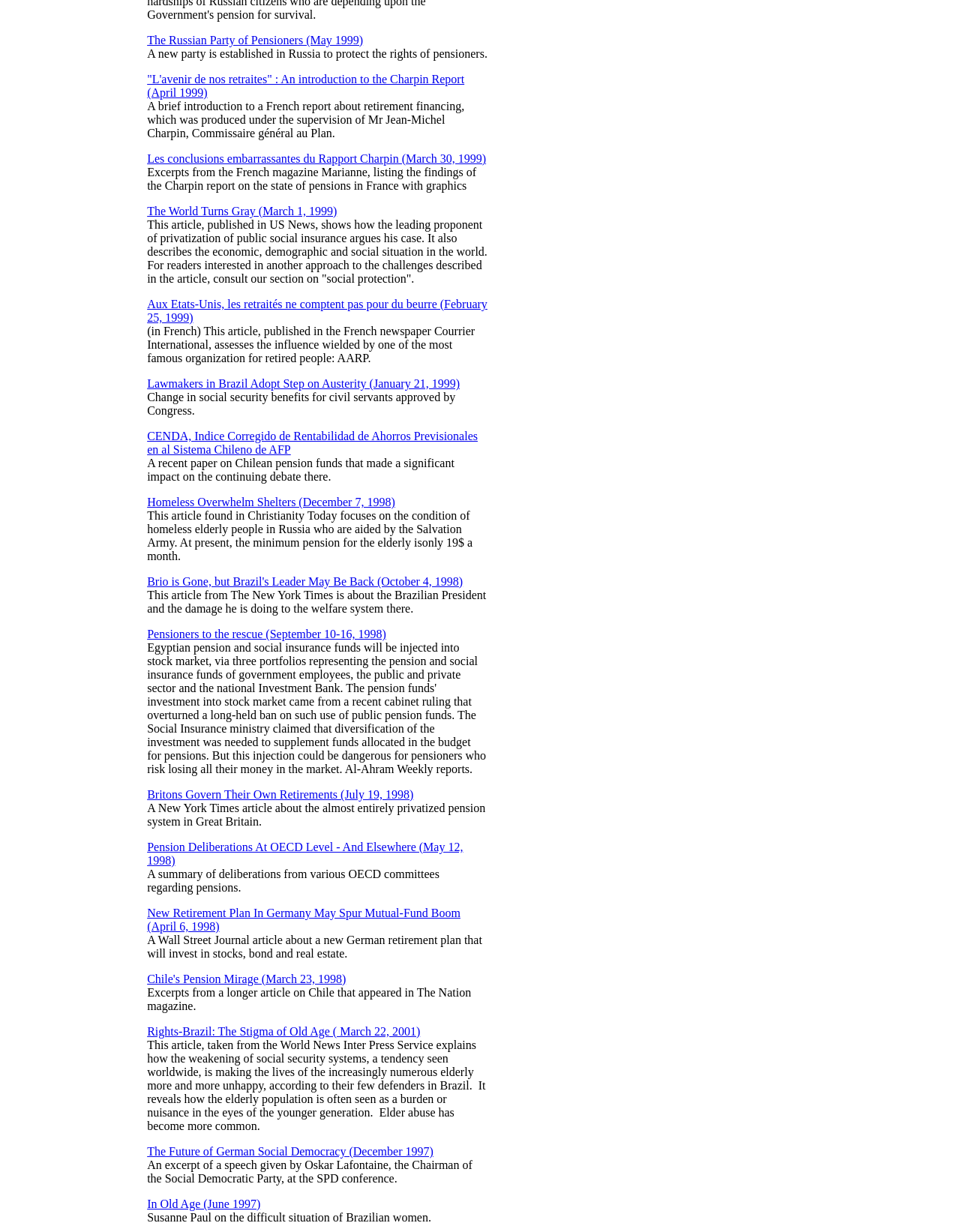Answer the question using only one word or a concise phrase: How many links are on this webpage?

20+